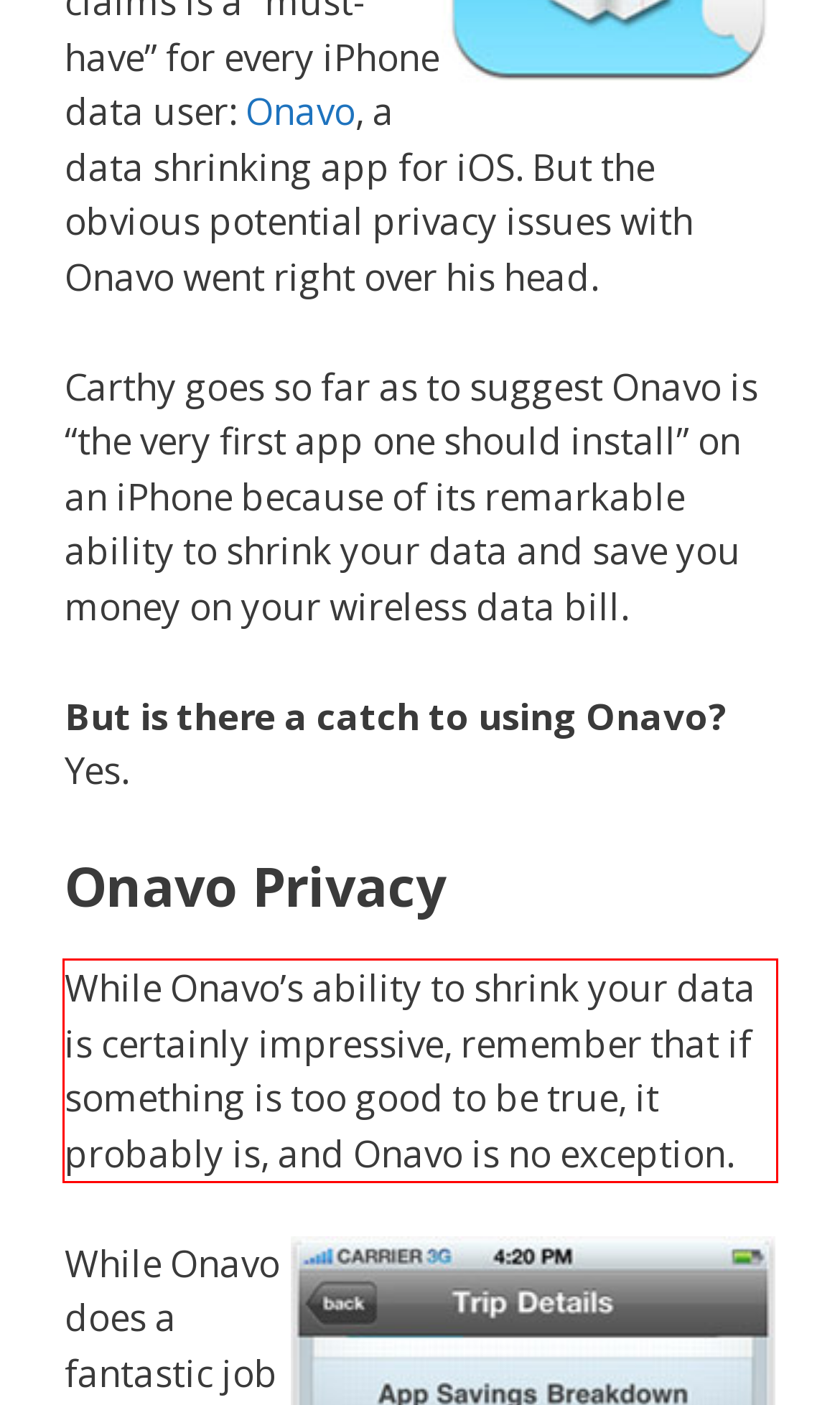Please identify and extract the text content from the UI element encased in a red bounding box on the provided webpage screenshot.

While Onavo’s ability to shrink your data is certainly impressive, remember that if something is too good to be true, it probably is, and Onavo is no exception.